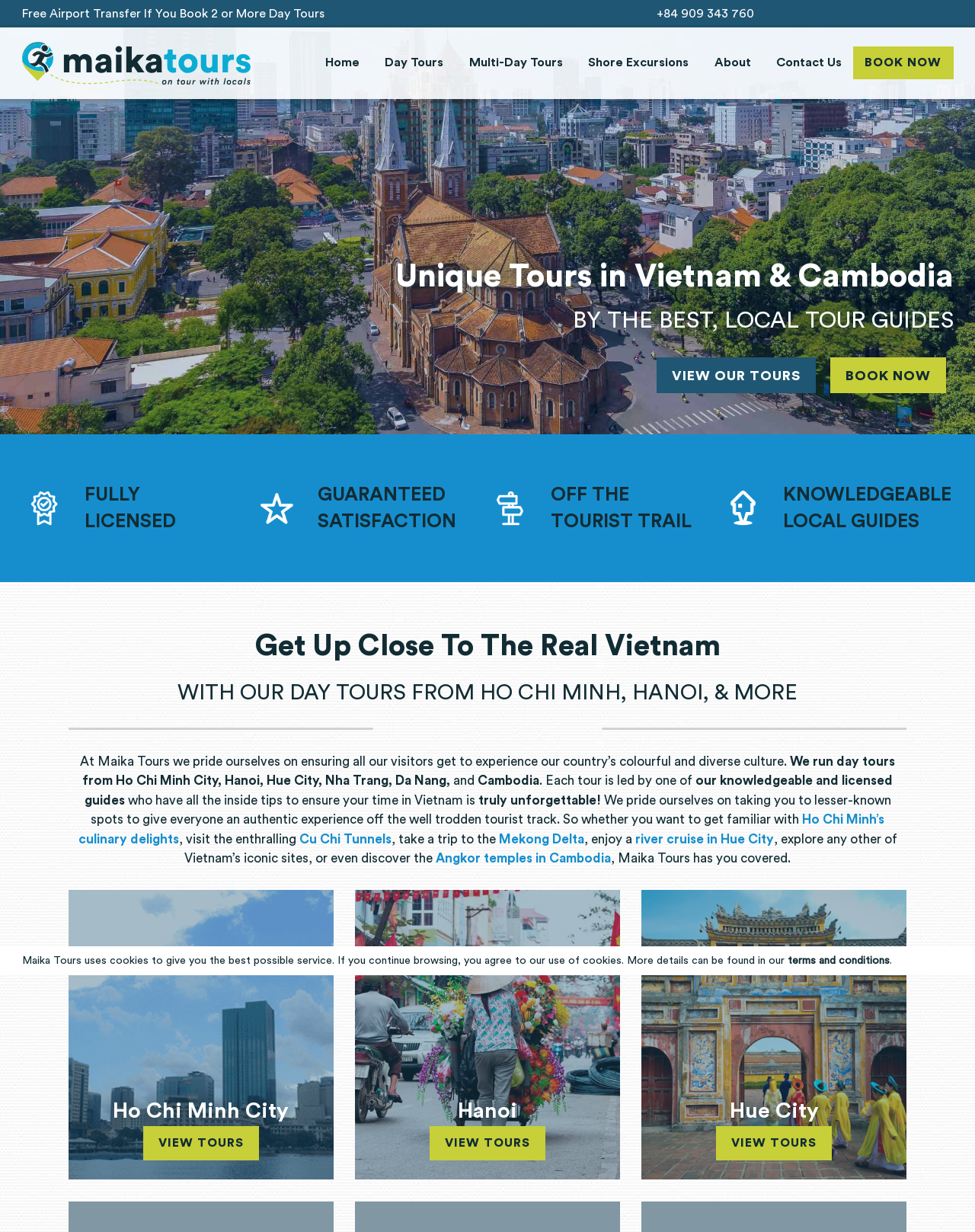Find the bounding box coordinates of the element's region that should be clicked in order to follow the given instruction: "Read about our company". The coordinates should consist of four float numbers between 0 and 1, i.e., [left, top, right, bottom].

[0.724, 0.072, 0.873, 0.099]